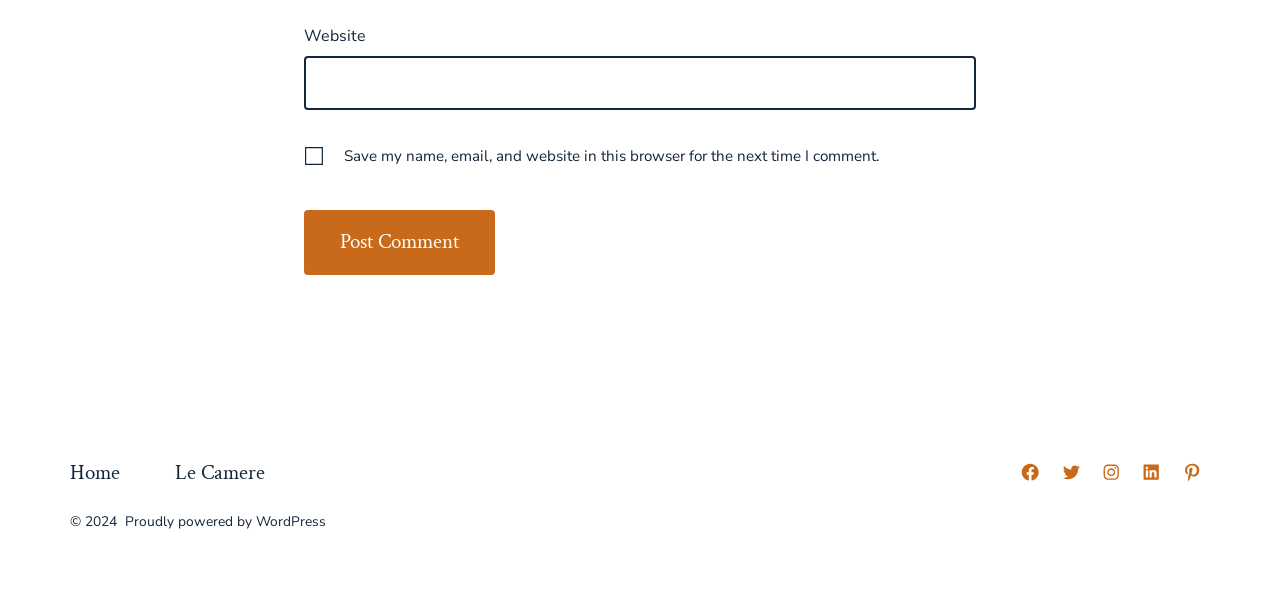What is the copyright year of the website?
Based on the image, give a one-word or short phrase answer.

2024